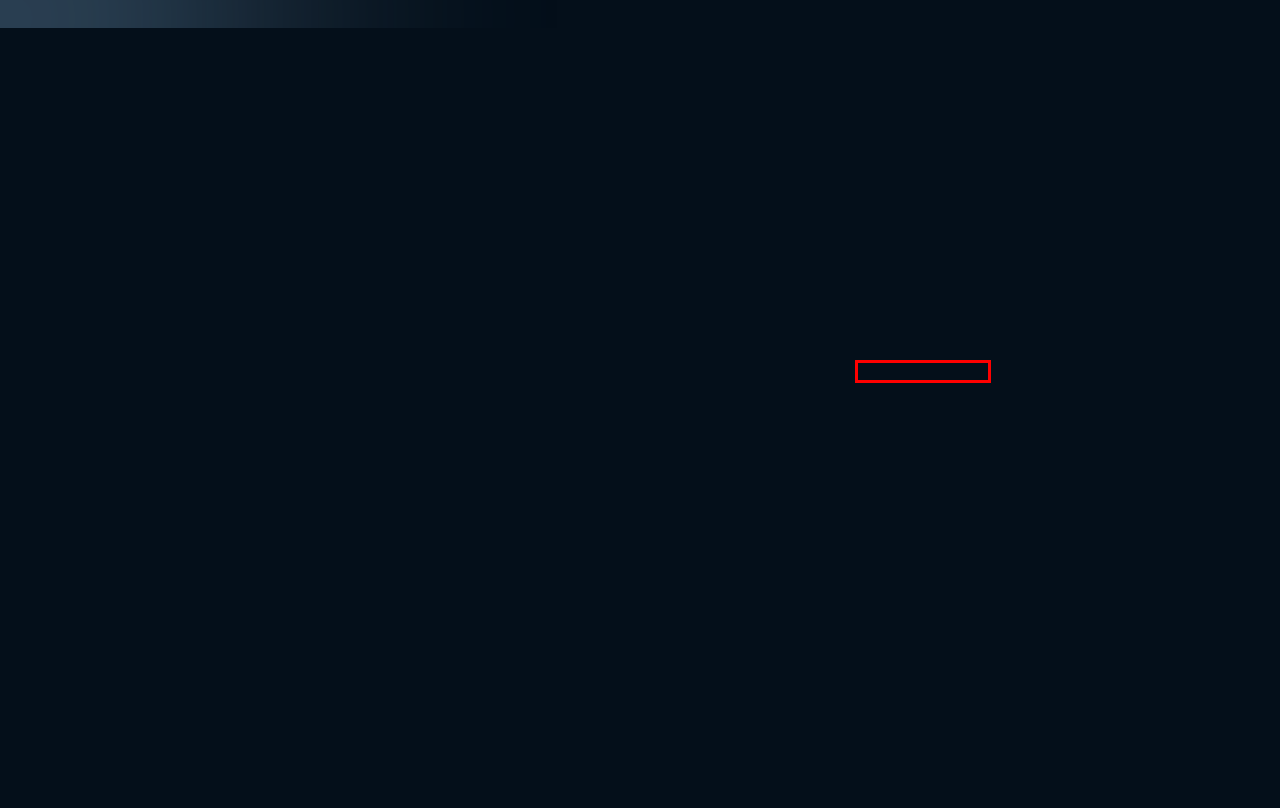Review the webpage screenshot and focus on the UI element within the red bounding box. Select the best-matching webpage description for the new webpage that follows after clicking the highlighted element. Here are the candidates:
A. Retirement Income Planning – Link Financial Services
B. Wealth Creation – Link Financial Services
C. Credit Assistance – Link Financial Services
D. Asset Protection – Link Financial Services
E. Privacy Policy – Link Financial Services
F. Direct Shares – Link Financial Services
G. Risk Insurance Advice – Link Financial Services
H. Fixed Interest & Managed Investments – Link Financial Services

G